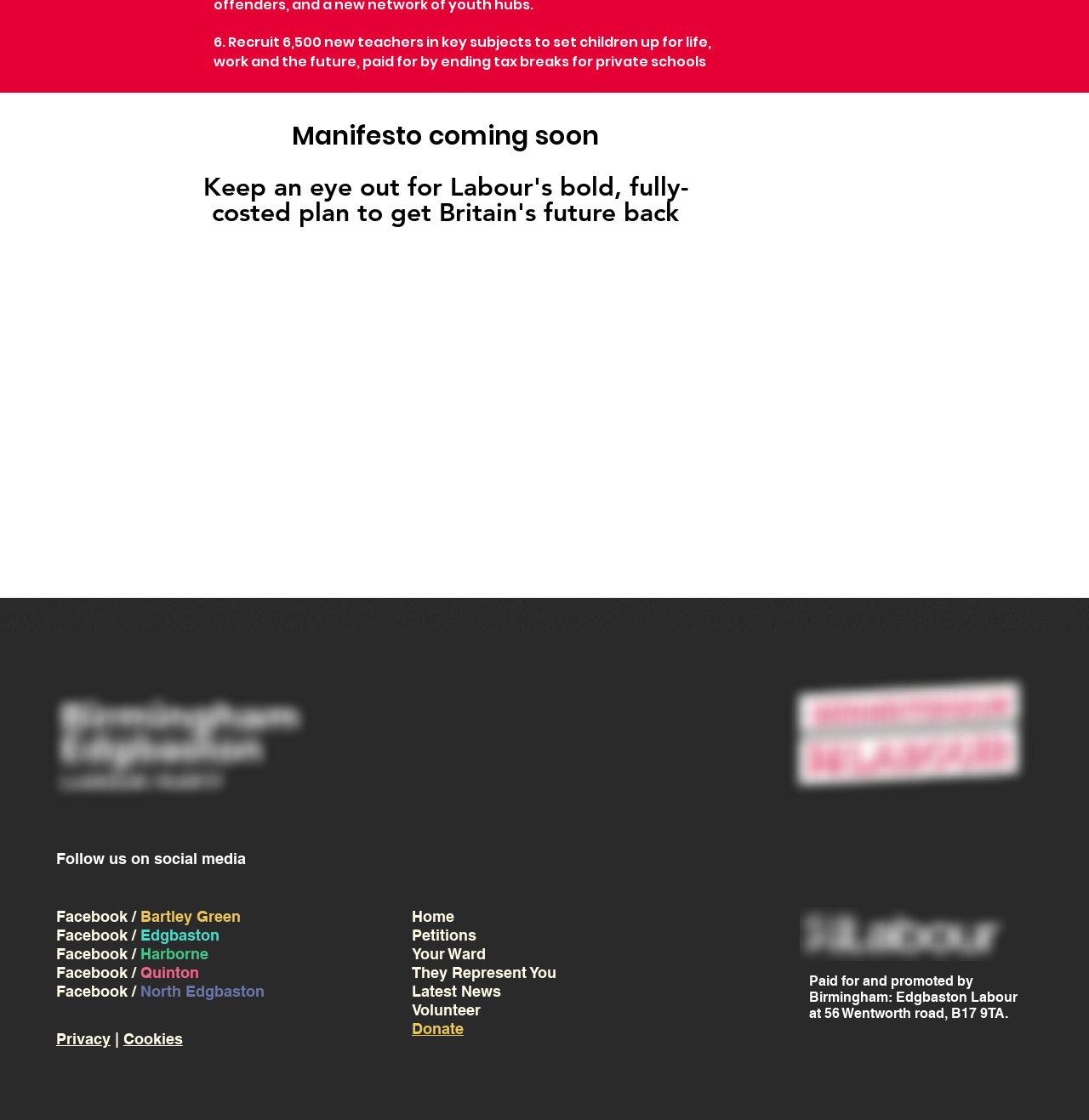Using the information in the image, could you please answer the following question in detail:
What is the main purpose of the Labour party's plan?

The main purpose of the Labour party's plan is to recruit new teachers, as stated in the StaticText element with ID 379, which says '6. Recruit 6,500 new teachers in key subjects to set children up for life, work and the future, paid for by ending tax breaks for private schools'.